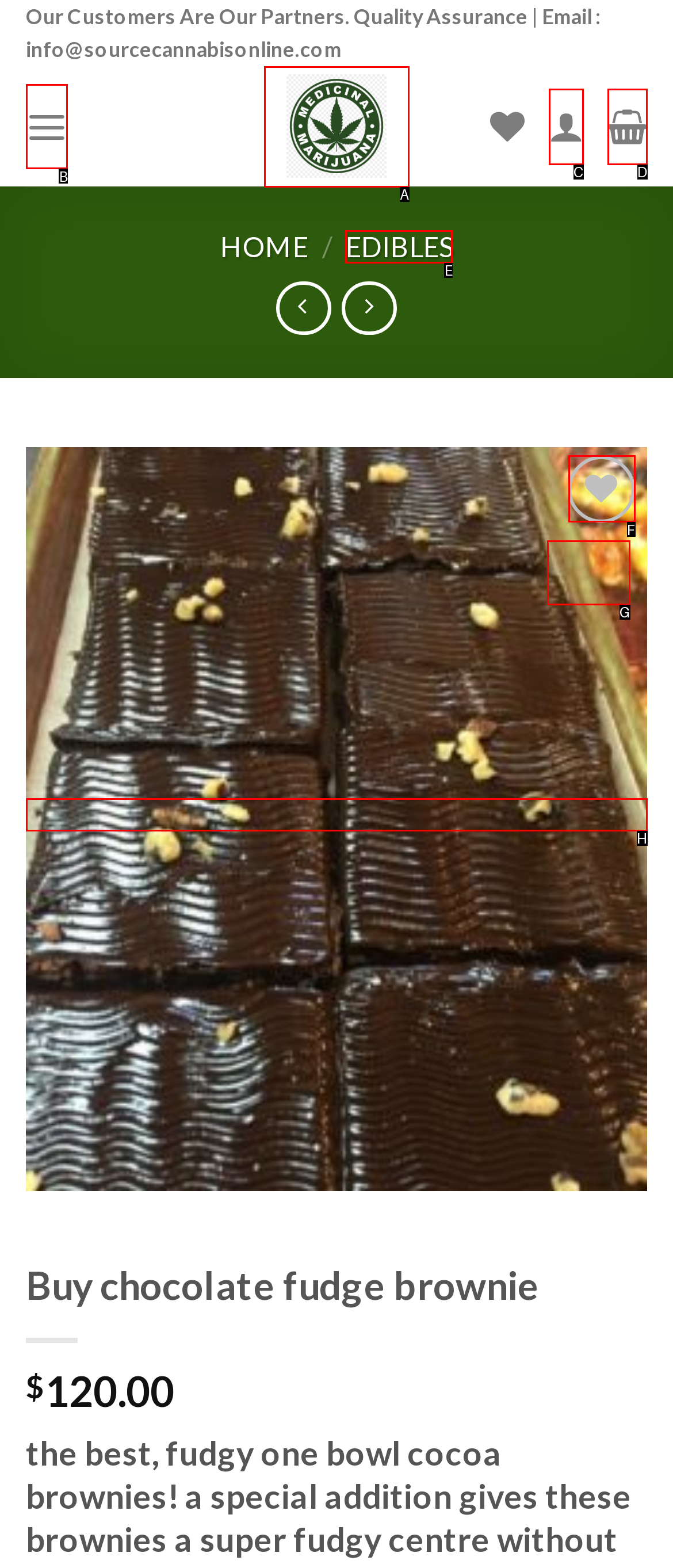Find the HTML element that matches the description: parent_node: Add to wishlist aria-label="Wishlist"
Respond with the corresponding letter from the choices provided.

F